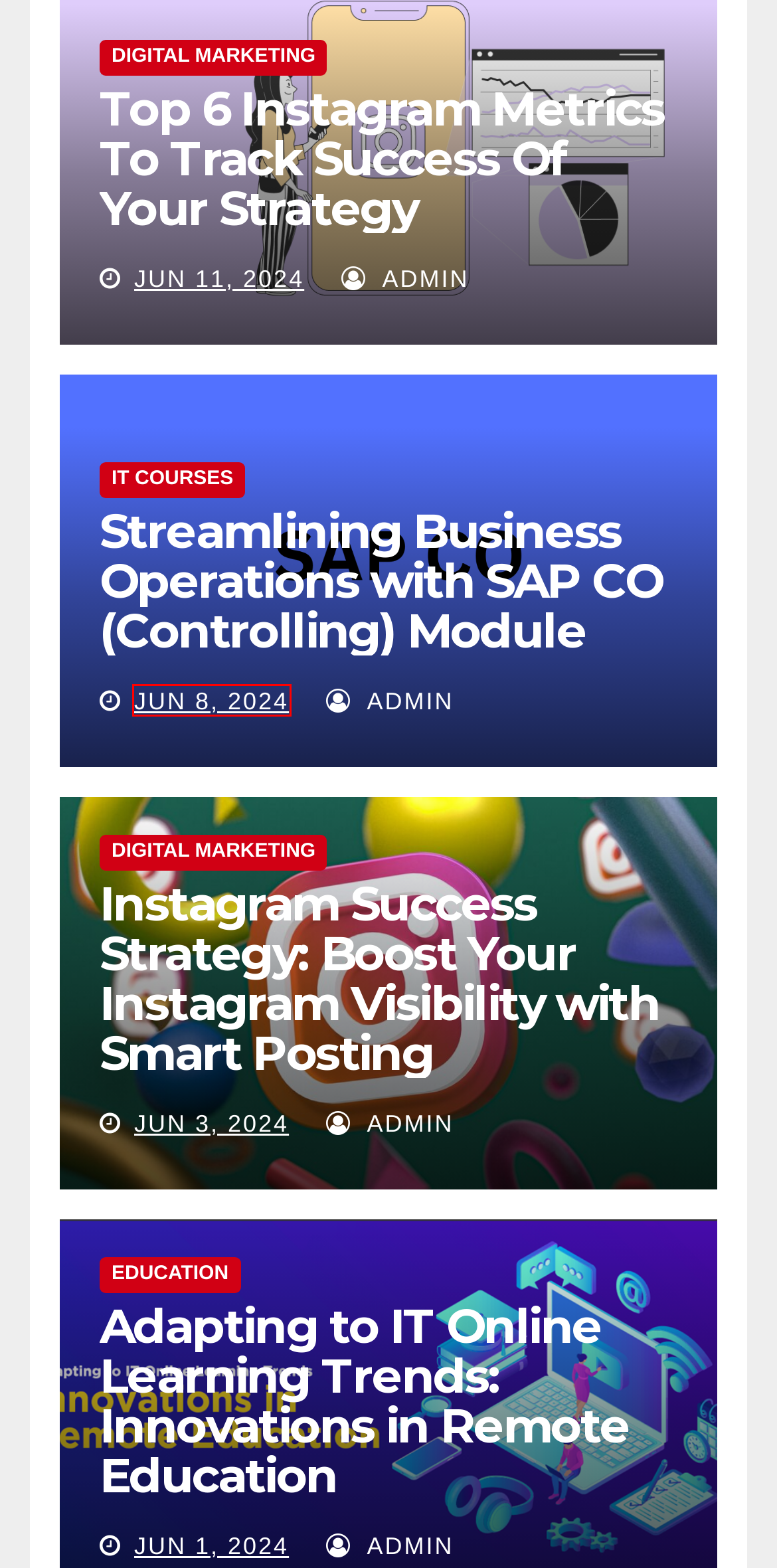Given a screenshot of a webpage with a red bounding box highlighting a UI element, choose the description that best corresponds to the new webpage after clicking the element within the red bounding box. Here are your options:
A. Top 6 Instagram Metrics To Track Success Of Your Strategy | ITEduInfo
B. Premium & Free WordPress Themes | ThemeAnsar
C. Adapting to IT Online Learning Trends: Innovations in Remote Education | ITEduInfo
D. Streamlining Business Operations with SAP CO (Controlling) Module | ITEduInfo
E. Write For US |Web Development | ITEduInfo
F. June 2024 | ITEduInfo
G. IT Courses Archives | ITEduInfo
H. Digital Marketing Archives | ITEduInfo

F